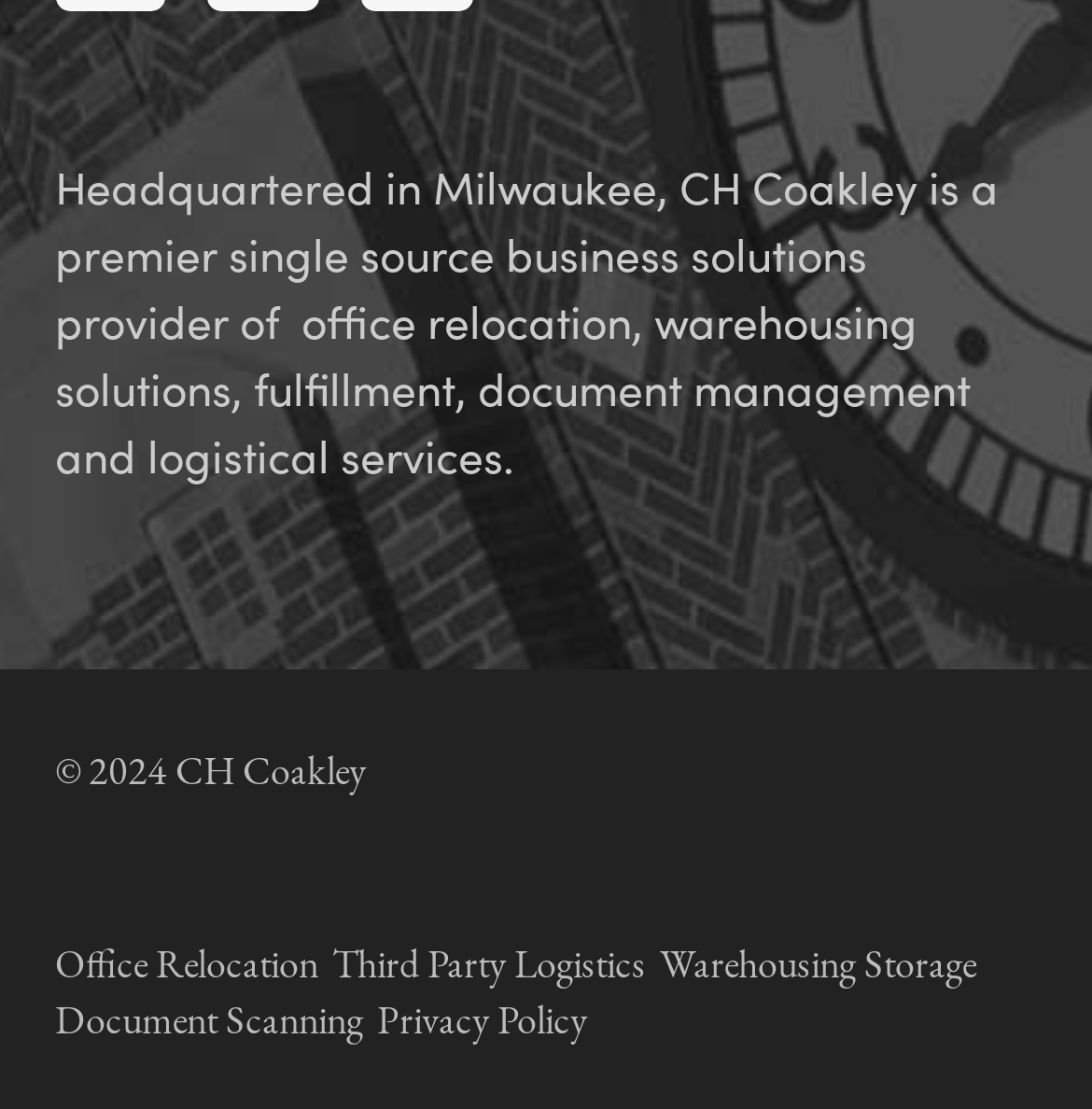Please provide a brief answer to the following inquiry using a single word or phrase:
How many links are present in the footer menu?

5